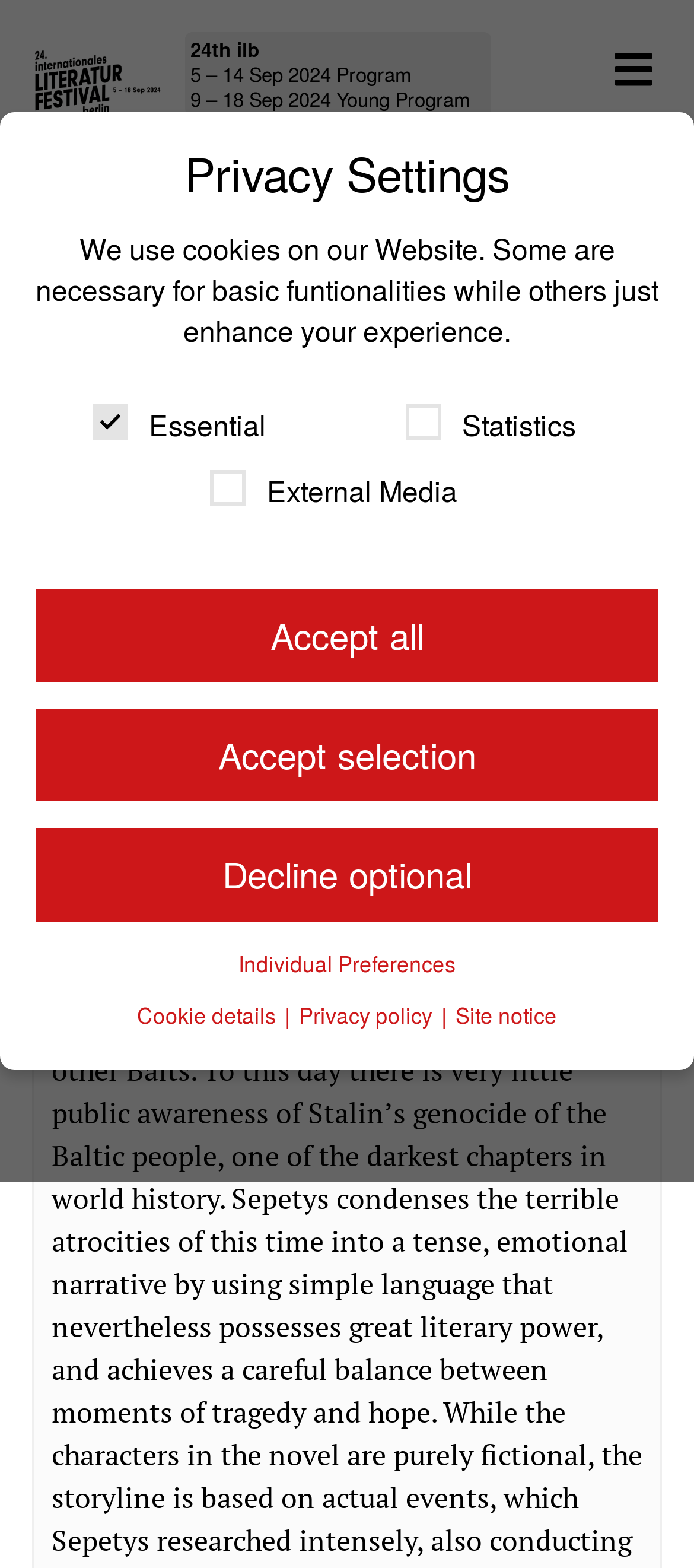Locate the bounding box coordinates for the element described below: "alt="ilb Logo"". The coordinates must be four float values between 0 and 1, formatted as [left, top, right, bottom].

[0.049, 0.032, 0.233, 0.075]